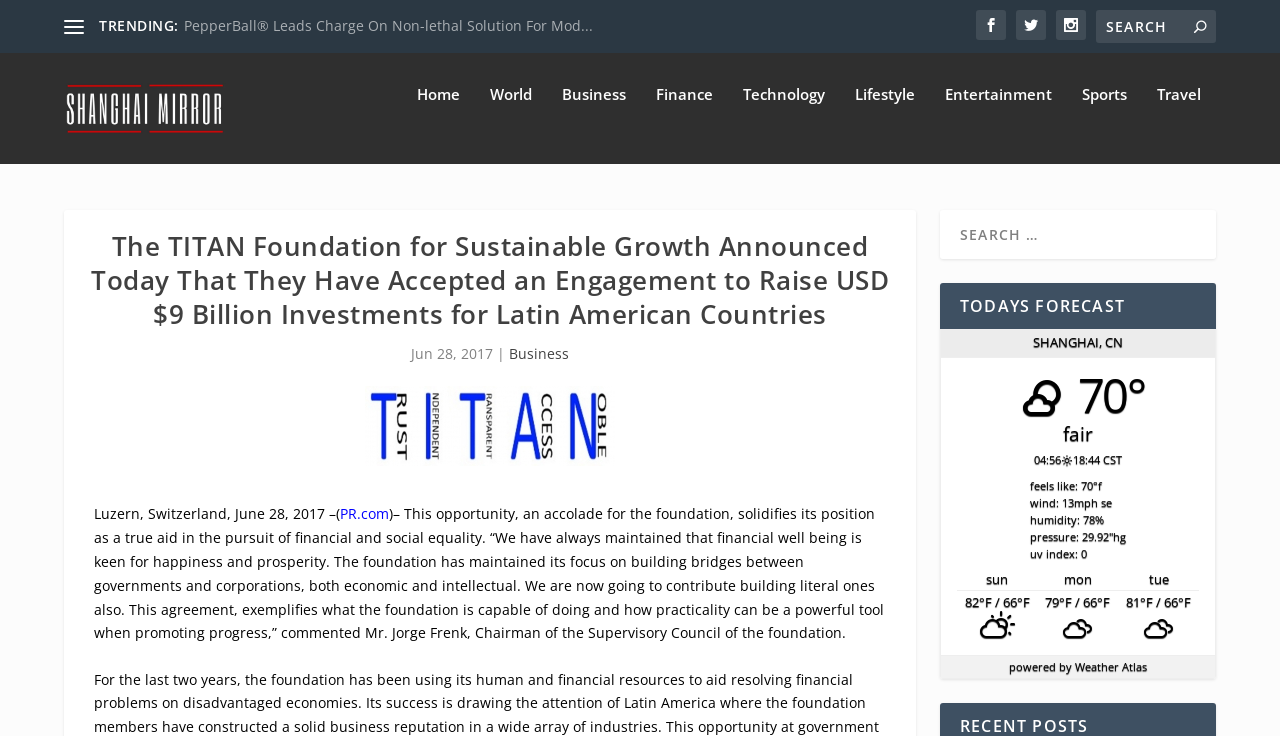Locate the bounding box coordinates of the element that needs to be clicked to carry out the instruction: "Explore 'Business Formation'". The coordinates should be given as four float numbers ranging from 0 to 1, i.e., [left, top, right, bottom].

None